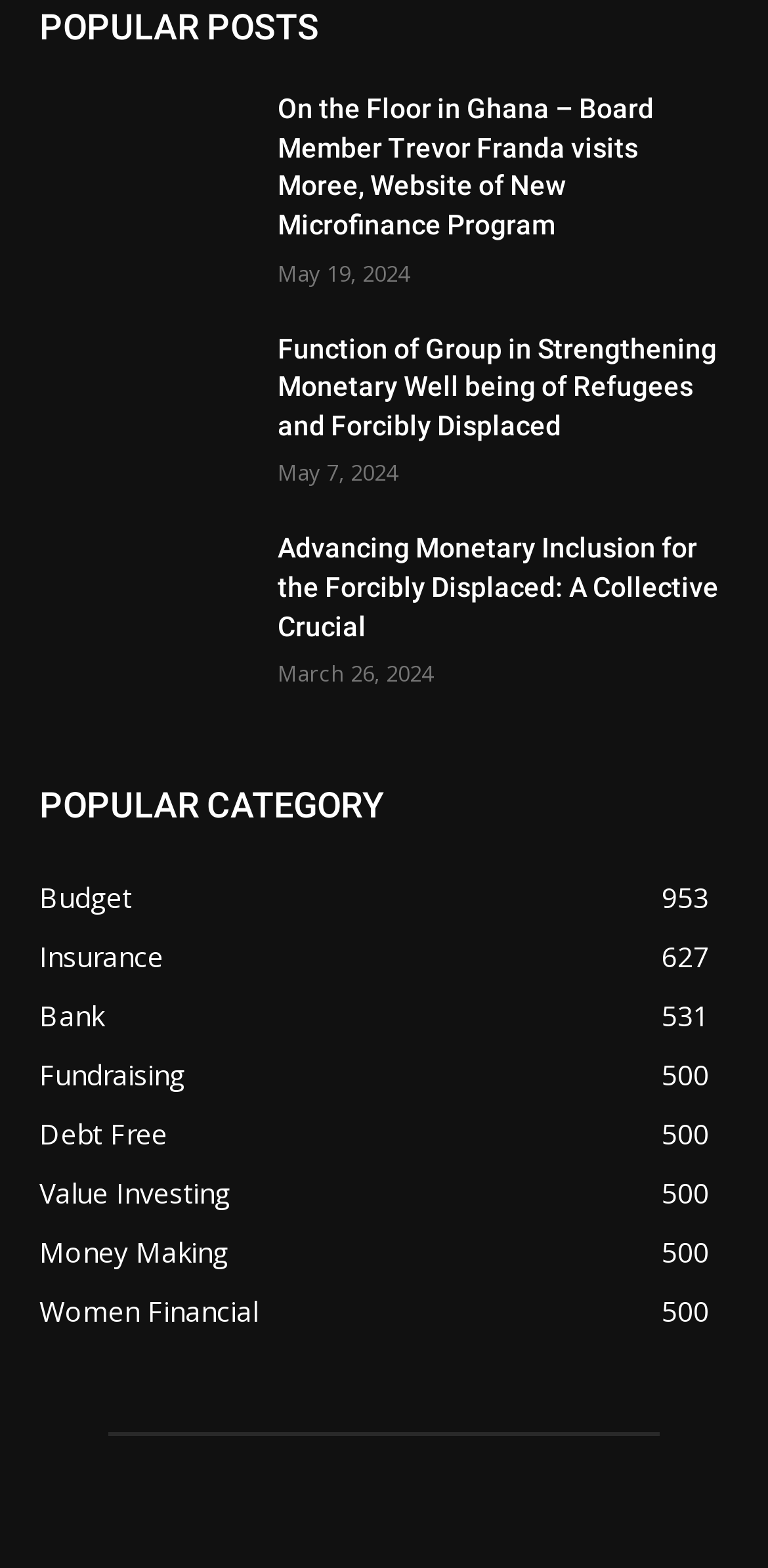Please find the bounding box coordinates of the element that needs to be clicked to perform the following instruction: "Visit Women Financial page". The bounding box coordinates should be four float numbers between 0 and 1, represented as [left, top, right, bottom].

[0.051, 0.824, 0.336, 0.848]